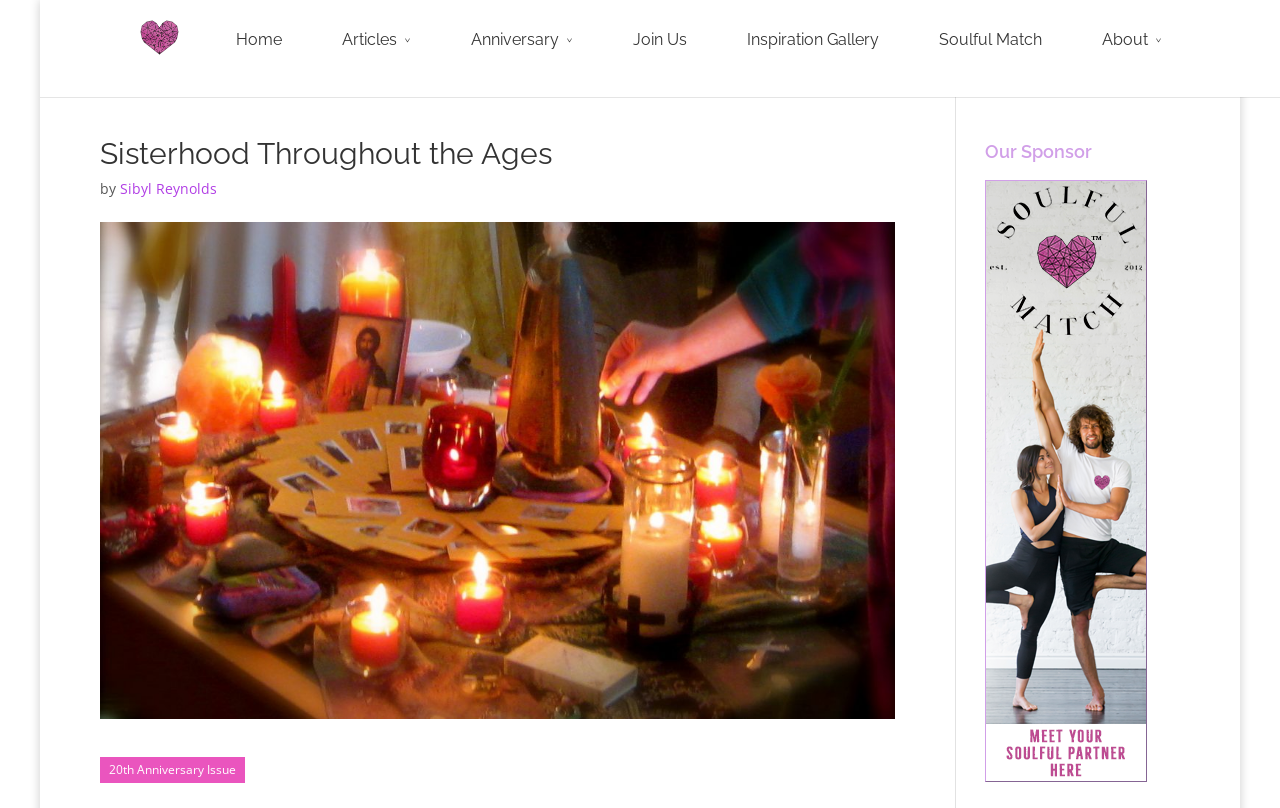What is the title of the article?
Please answer the question as detailed as possible based on the image.

The title of the article can be found in the heading 'Sisterhood Throughout the Ages' located at the top of the webpage, which suggests that the article is about sisterhood throughout the ages.